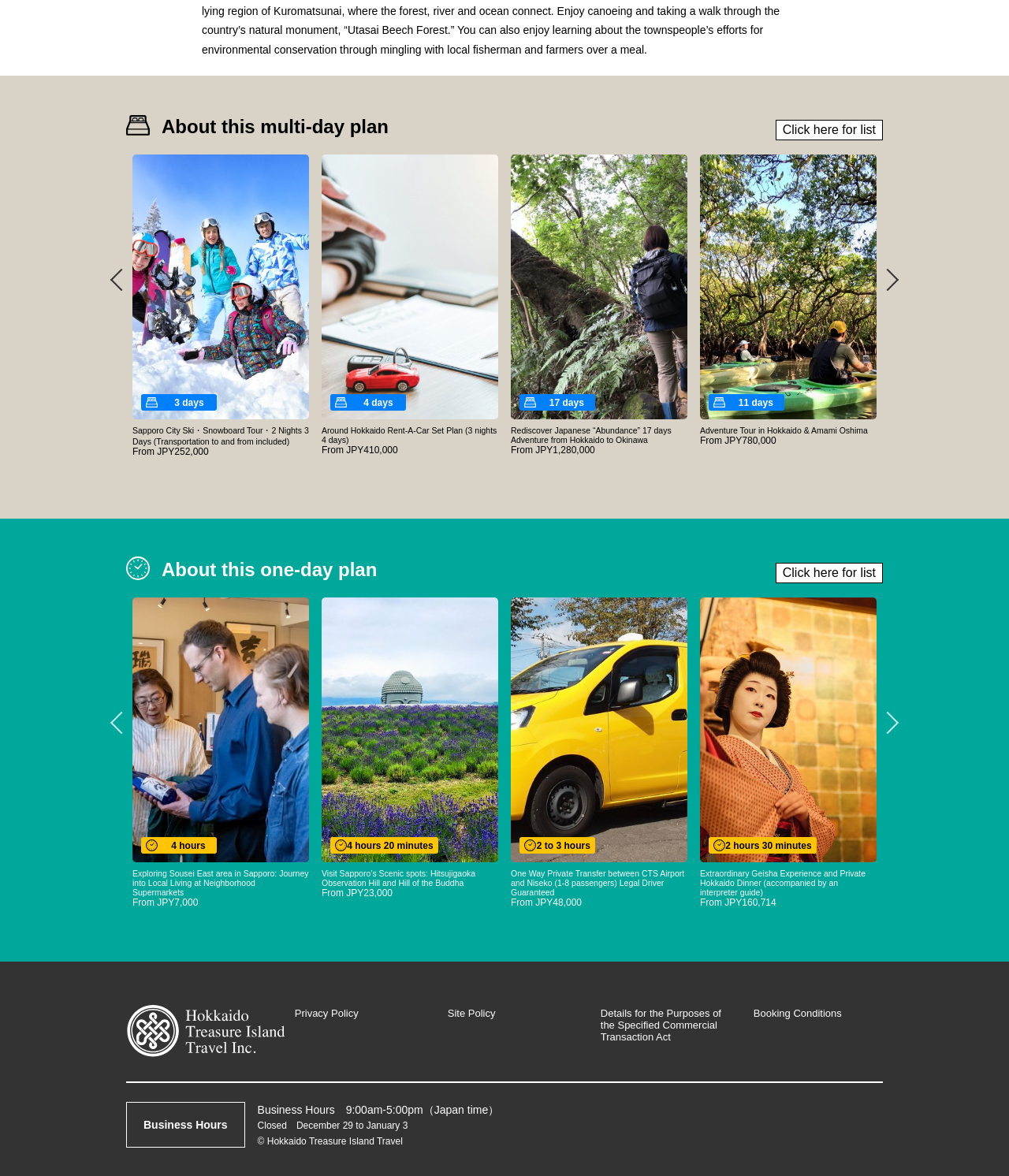Identify the bounding box coordinates of the region that should be clicked to execute the following instruction: "View the 'Rediscover Japanese “Abundance” 17 days Adventure from Hokkaido to Okinawa' tour".

[0.131, 0.132, 0.306, 0.388]